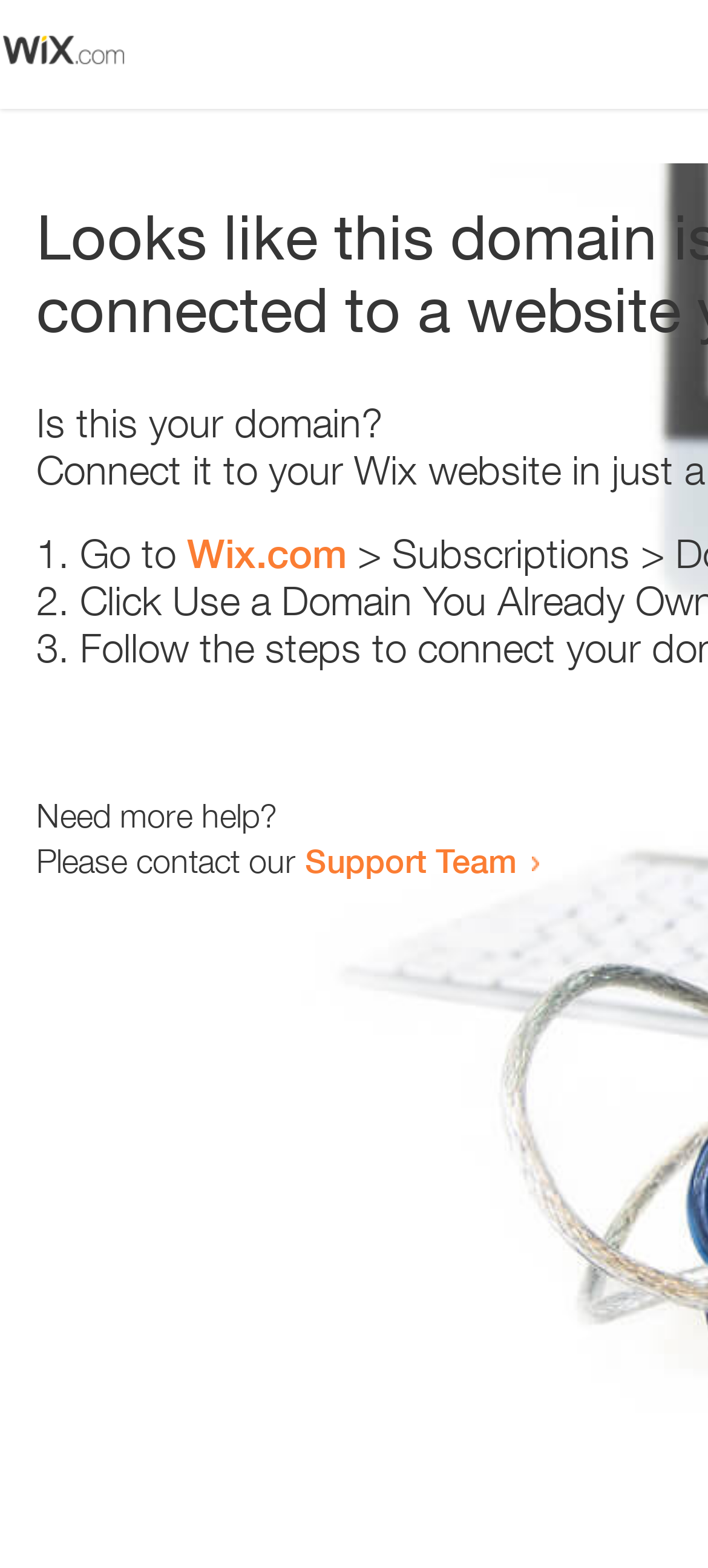Determine the bounding box of the UI component based on this description: "Wix.com". The bounding box coordinates should be four float values between 0 and 1, i.e., [left, top, right, bottom].

[0.264, 0.338, 0.49, 0.368]